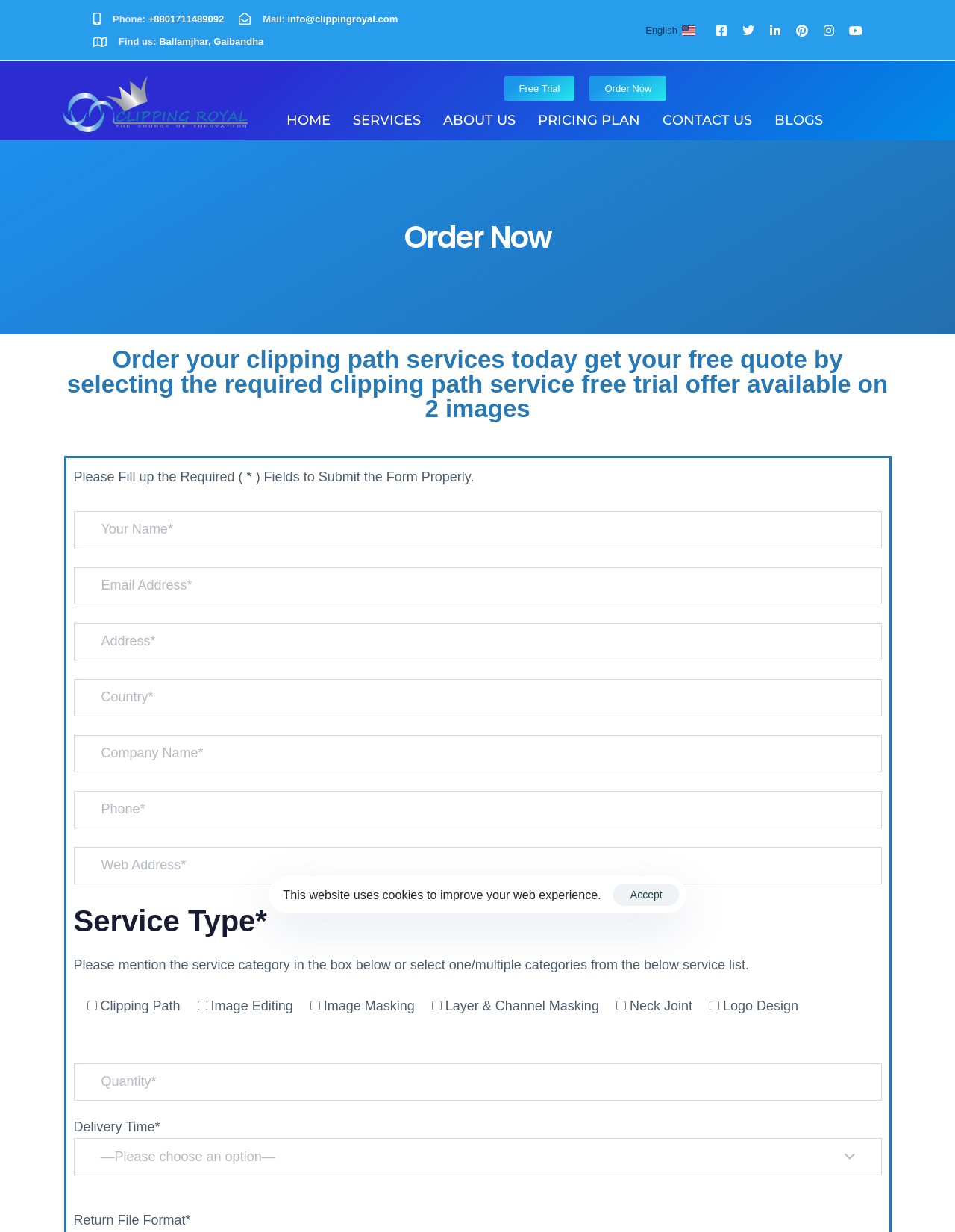Determine the bounding box coordinates for the area that should be clicked to carry out the following instruction: "Select a service type".

[0.077, 0.808, 0.923, 0.86]